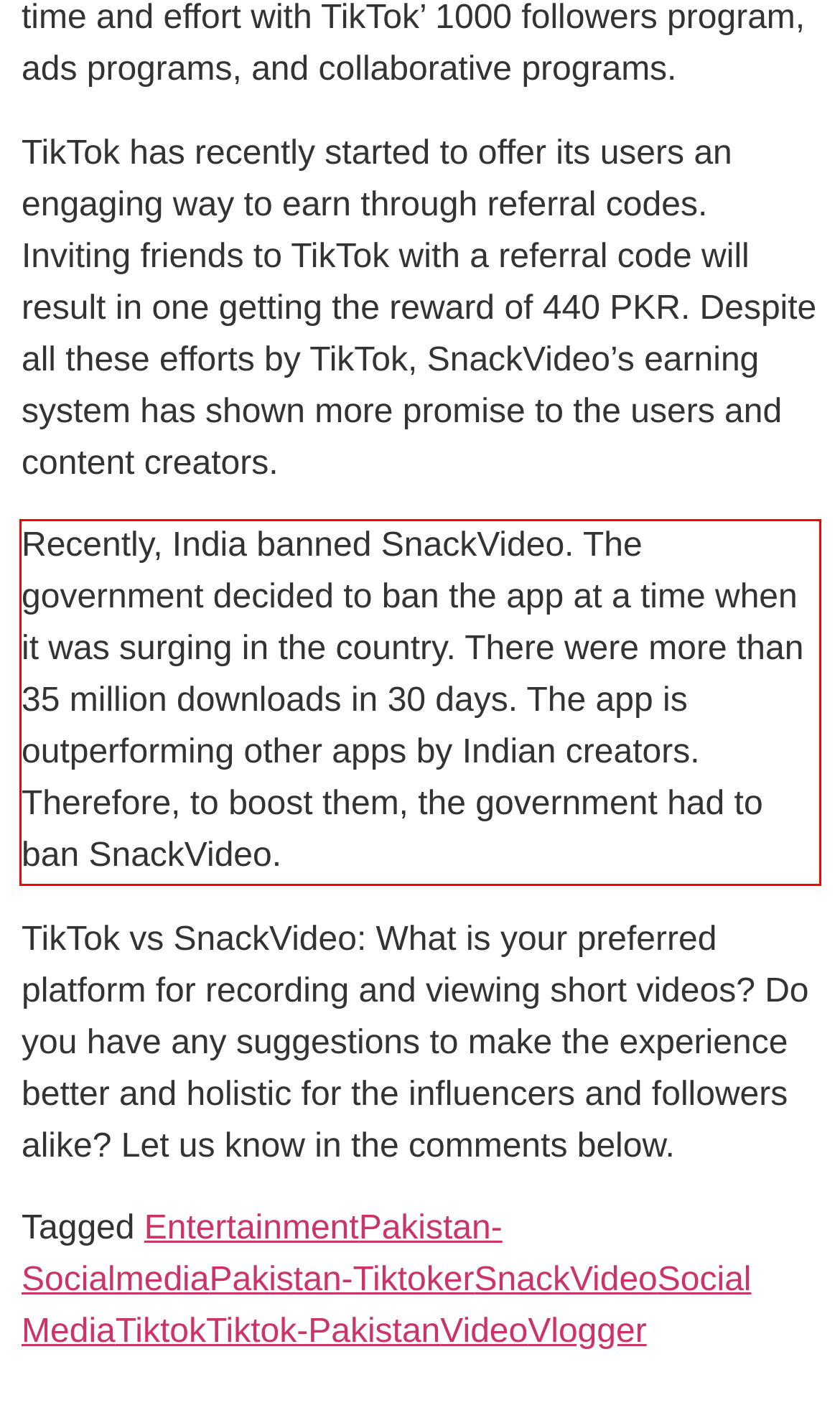You have a screenshot of a webpage, and there is a red bounding box around a UI element. Utilize OCR to extract the text within this red bounding box.

Recently, India banned SnackVideo. The government decided to ban the app at a time when it was surging in the country. There were more than 35 million downloads in 30 days. The app is outperforming other apps by Indian creators. Therefore, to boost them, the government had to ban SnackVideo.